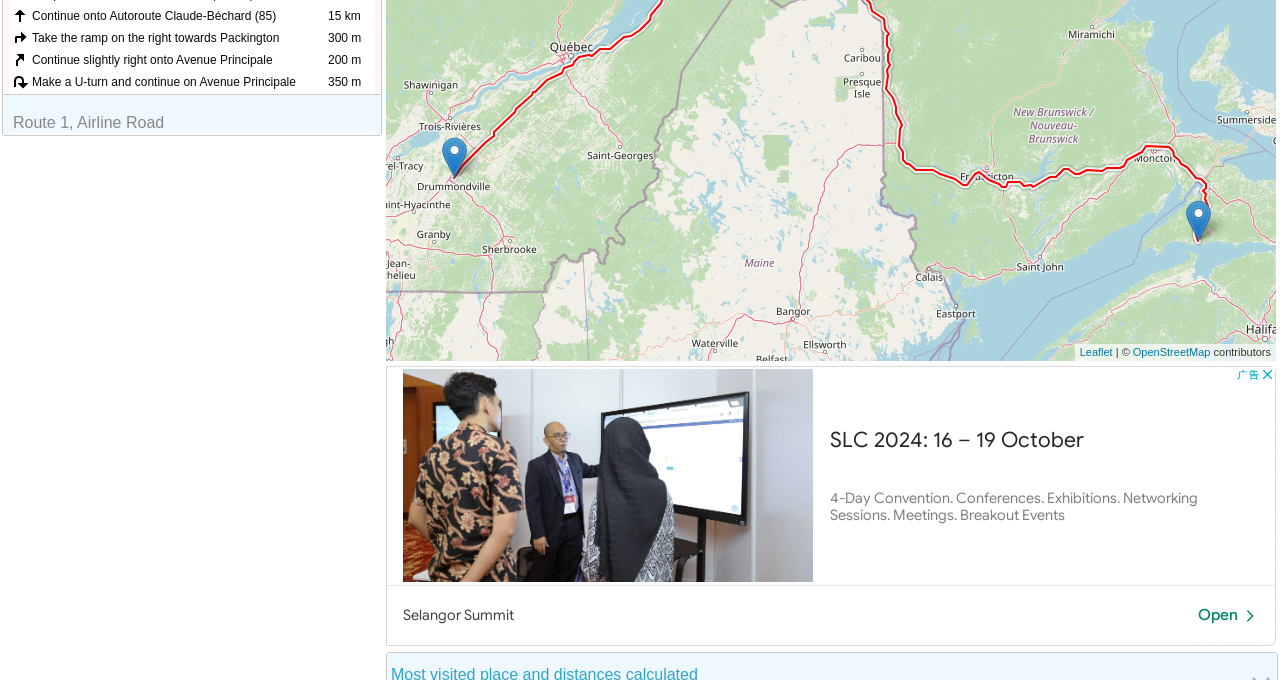Given the description "OpenStreetMap", provide the bounding box coordinates of the corresponding UI element.

[0.885, 0.509, 0.946, 0.527]